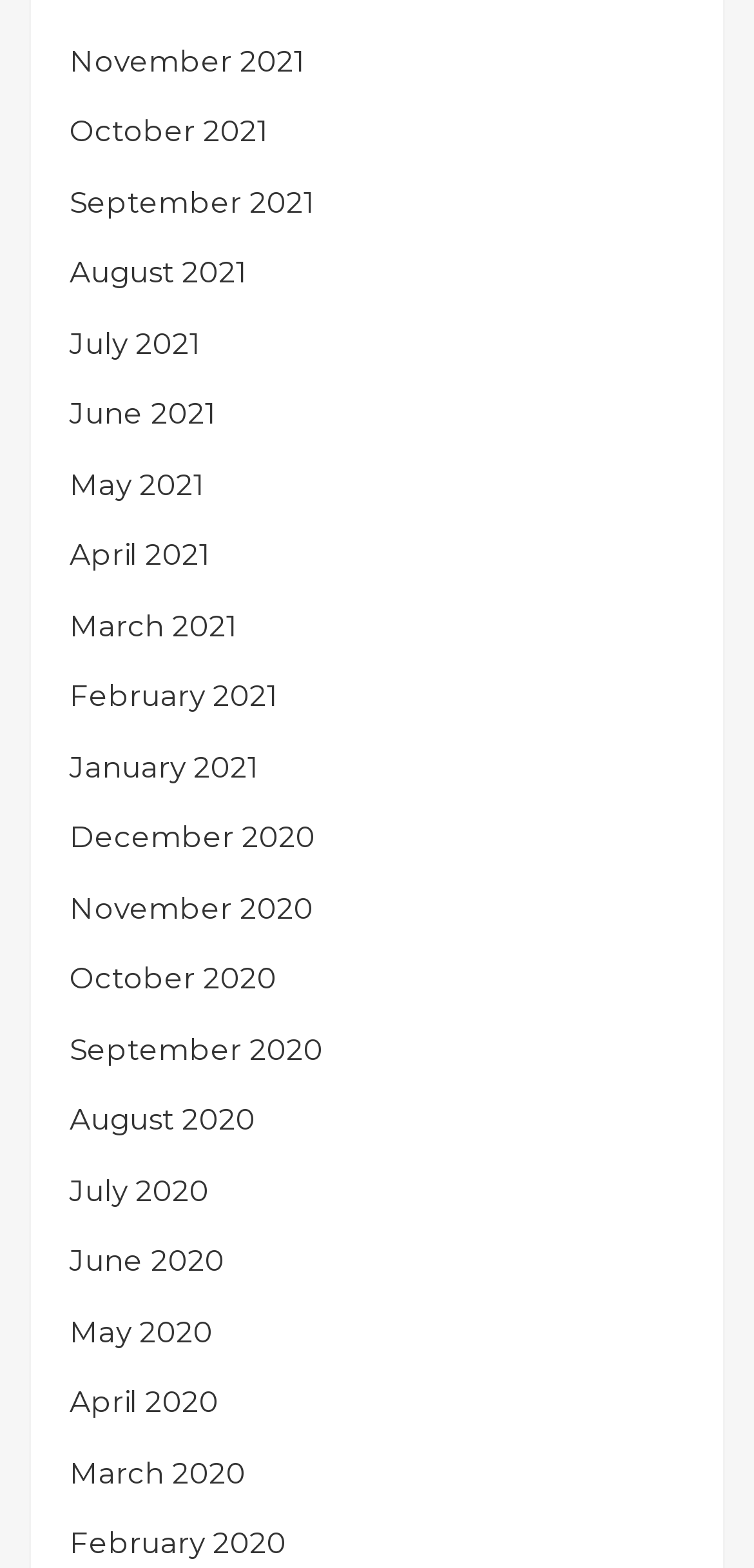Find the bounding box of the web element that fits this description: "November 2020".

[0.092, 0.567, 0.415, 0.591]